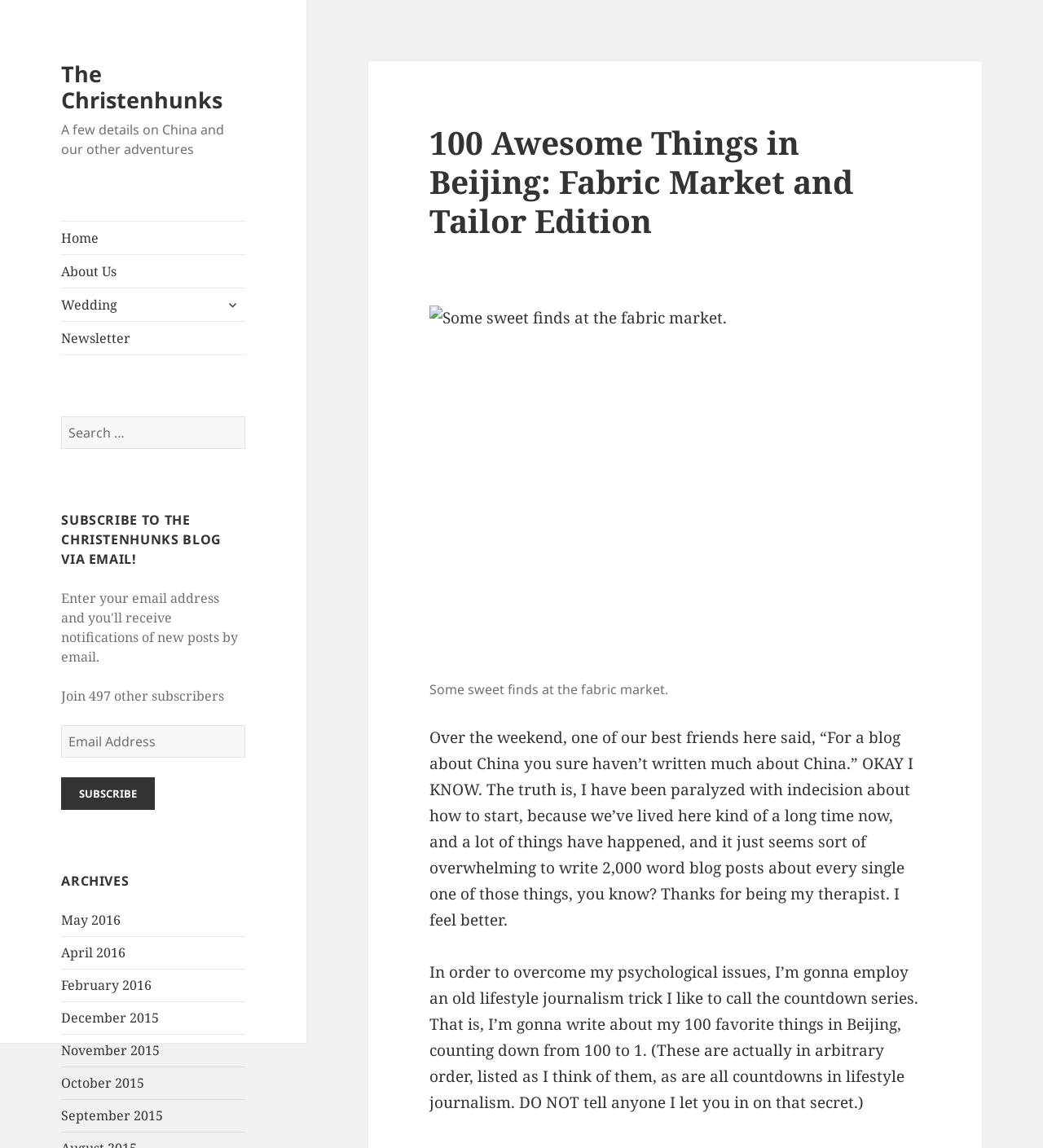Describe all the significant parts and information present on the webpage.

The webpage is a blog post titled "100 Awesome Things in Beijing: Fabric Market and Tailor Edition" on a website called "The Christenhunks". At the top, there is a navigation menu with links to "Home", "About Us", "Wedding", and "Newsletter", as well as a search bar and a button to expand a child menu. Below the navigation menu, there is a section to subscribe to the blog via email, with a heading, a text box to enter an email address, and a "SUBSCRIBE" button.

On the left side of the page, there is a list of archives, with links to blog posts from different months, starting from May 2016 and going back to September 2015. 

The main content of the blog post is on the right side of the page. It starts with a heading "100 Awesome Things in Beijing: Fabric Market and Tailor Edition" followed by an image with a caption "Some sweet finds at the fabric market." Below the image, there is a block of text that discusses the author's struggle to write about their experiences in China and their decision to start a countdown series to write about their 100 favorite things in Beijing. The text is divided into two paragraphs, with the second paragraph explaining the concept of the countdown series.